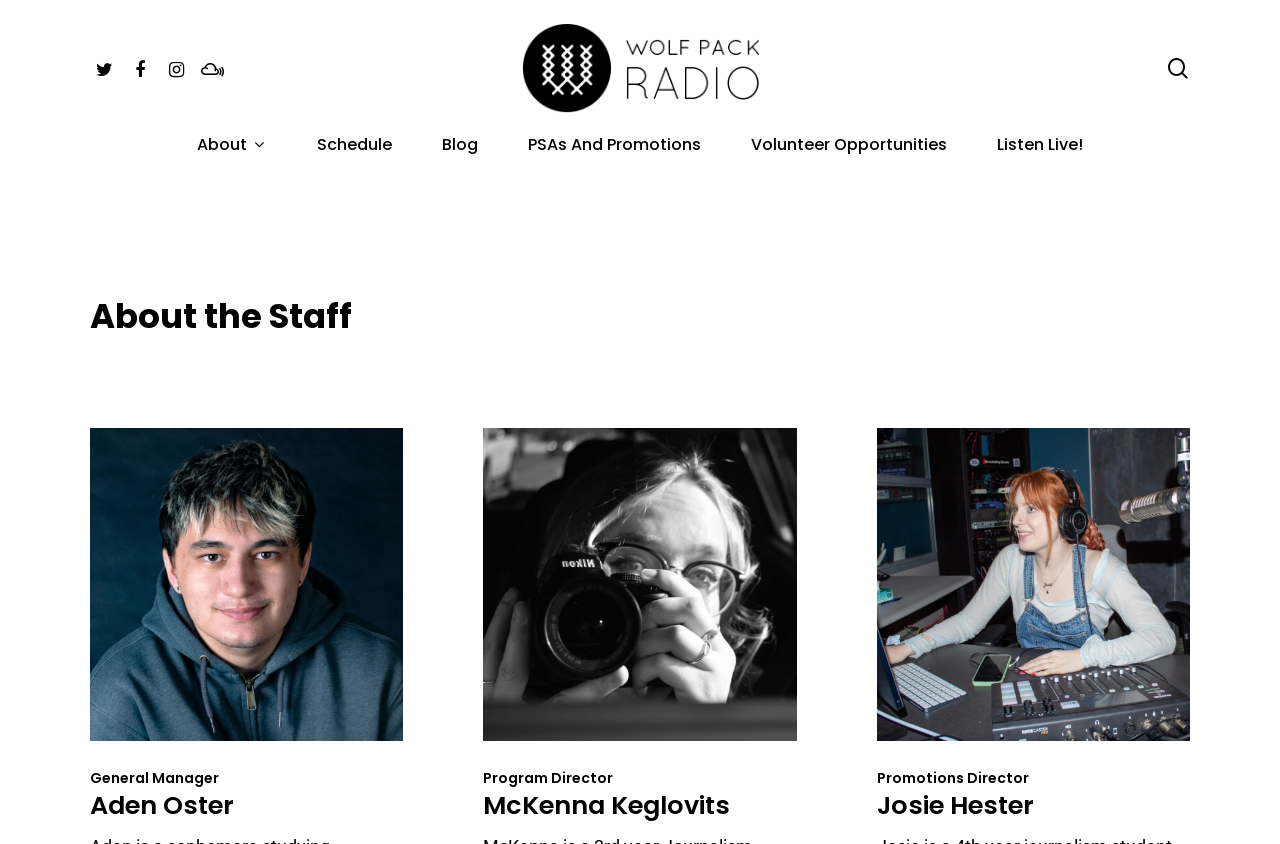What are the social media platforms linked on the webpage?
Carefully examine the image and provide a detailed answer to the question.

The social media platforms are linked on the top-right corner of the webpage, where there are four icons representing Twitter, Facebook, Instagram, and Mixcloud respectively. Each icon is a link to the corresponding social media platform.